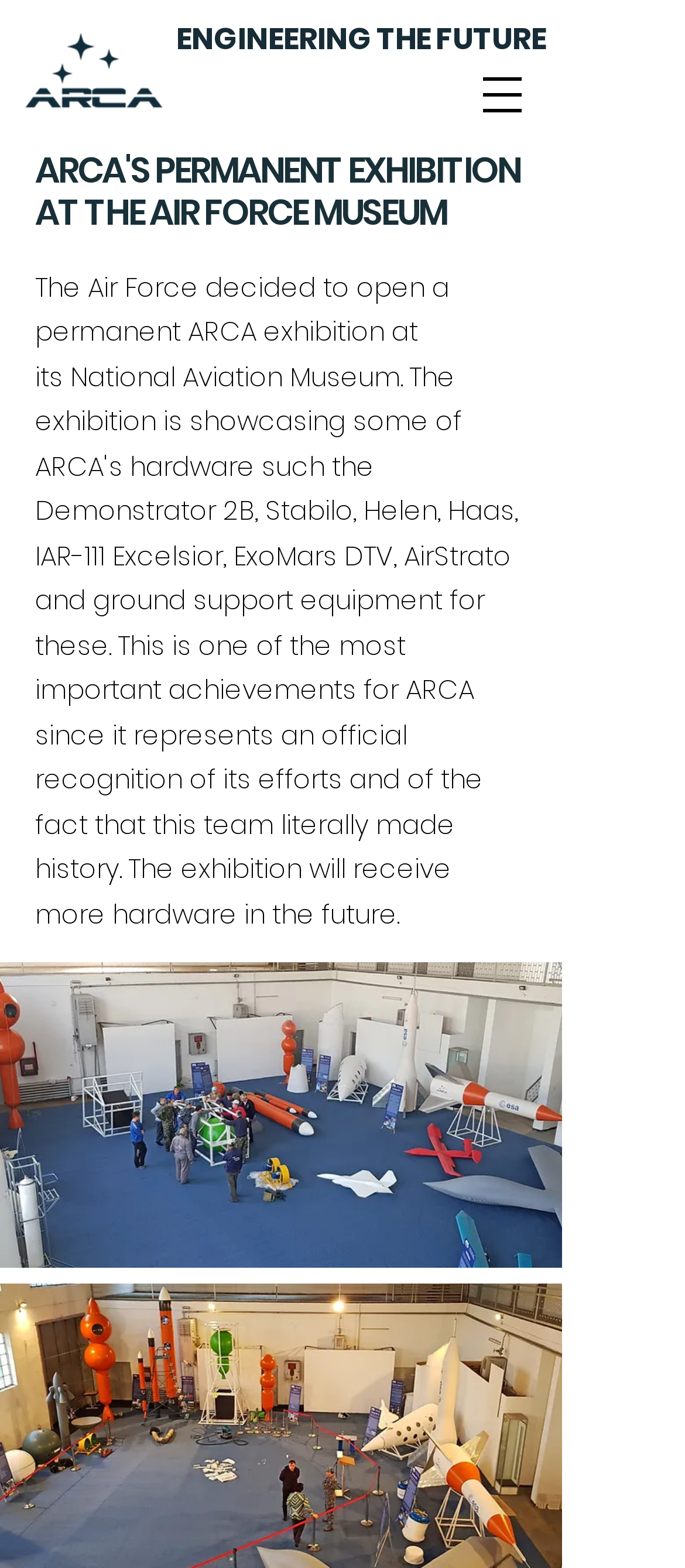Offer a detailed account of what is visible on the webpage.

The webpage is about the ARCA EXHIBITION at arcaspace. At the top left corner, there is an image of a logo, which is also a link. Below the logo, there is a heading that reads "ENGINEERING THE FUTURE". 

To the right of the logo, there is a button to open a navigation menu. When the menu is opened, a dialog appears with a heading that describes ARCA's permanent exhibition at the Air Force Museum. 

Below the navigation button, there is a large image that takes up most of the page, showcasing the ARCA Museum.